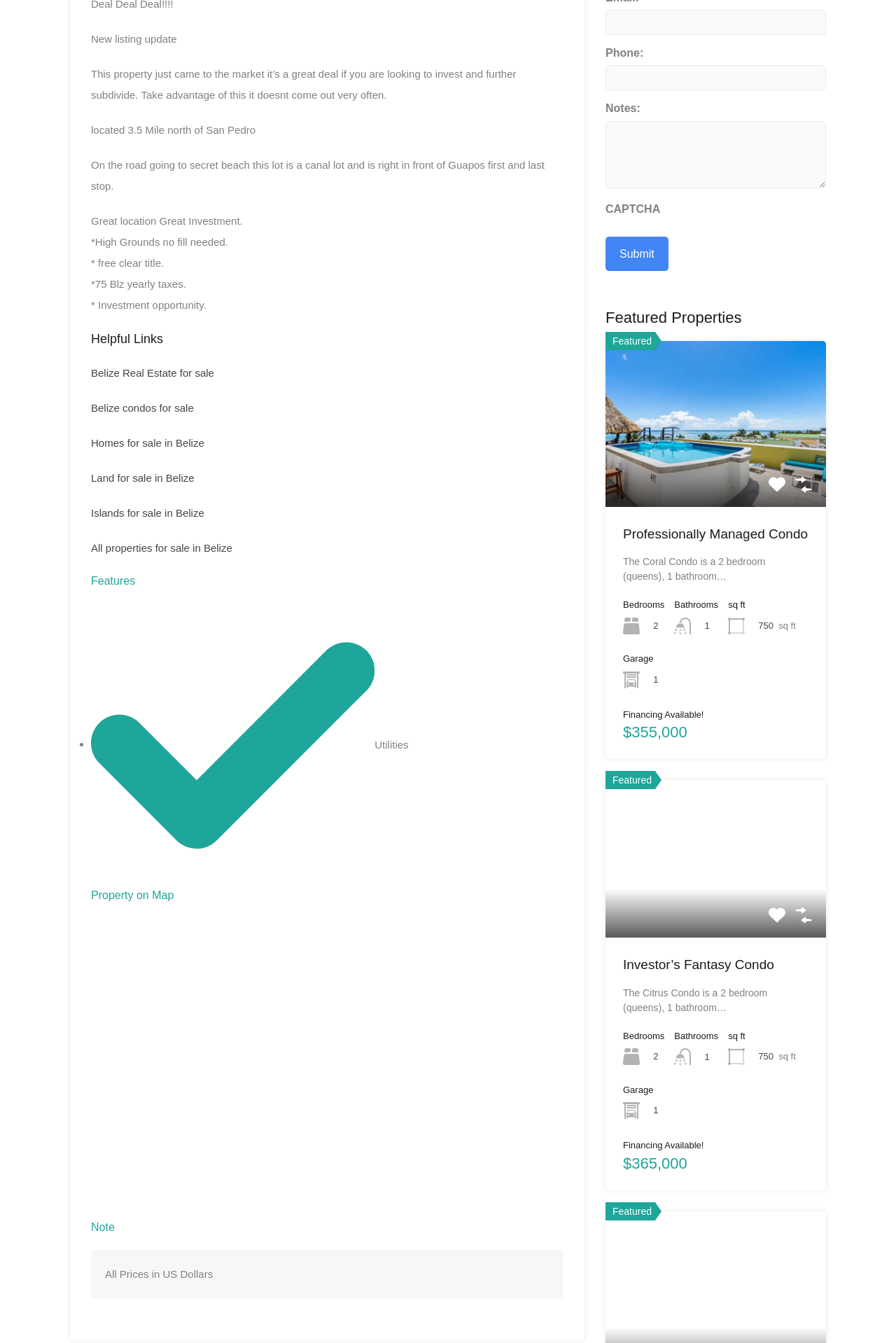Identify the coordinates of the bounding box for the element described below: "Belize condos for sale". Return the coordinates as four float numbers between 0 and 1: [left, top, right, bottom].

[0.102, 0.299, 0.216, 0.308]